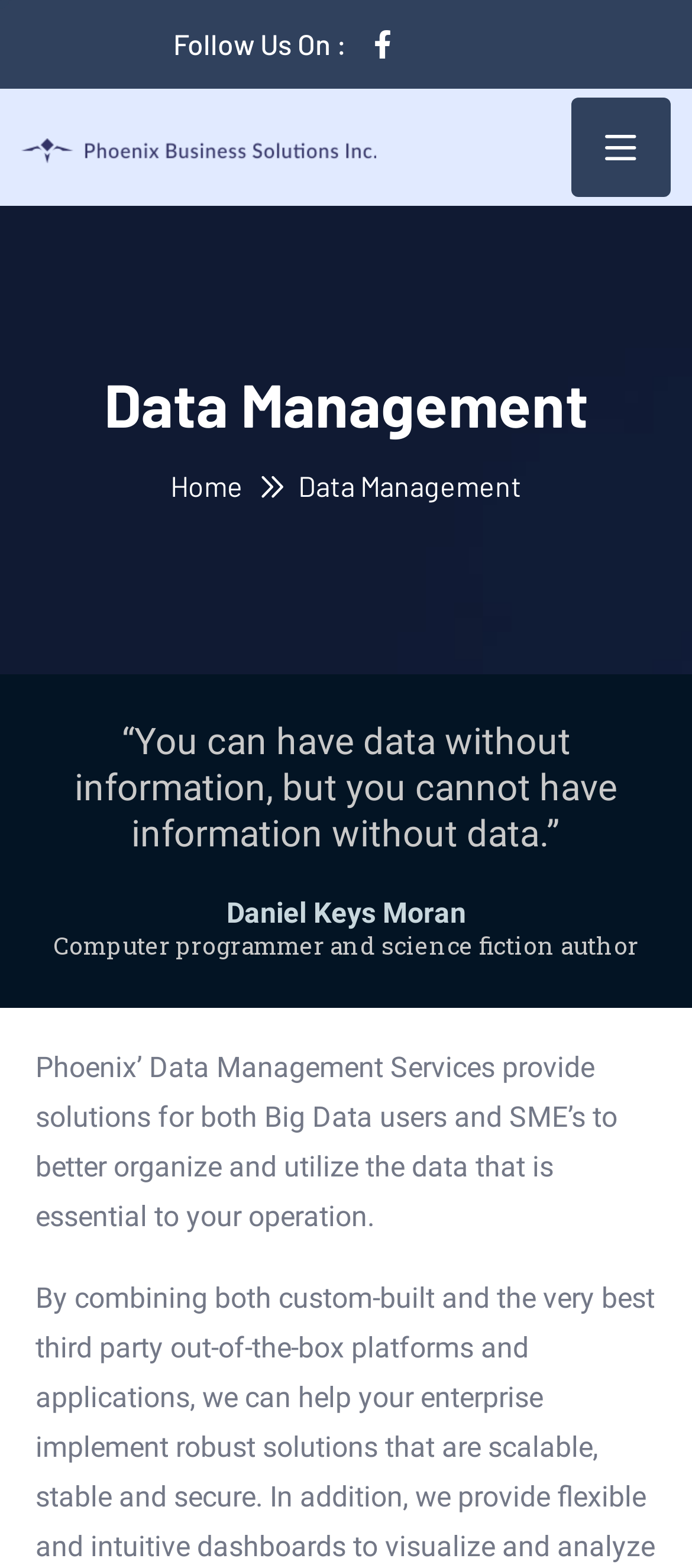Based on the element description, predict the bounding box coordinates (top-left x, top-left y, bottom-right x, bottom-right y) for the UI element in the screenshot: parent_node: Follow Us On :

[0.54, 0.014, 0.565, 0.043]